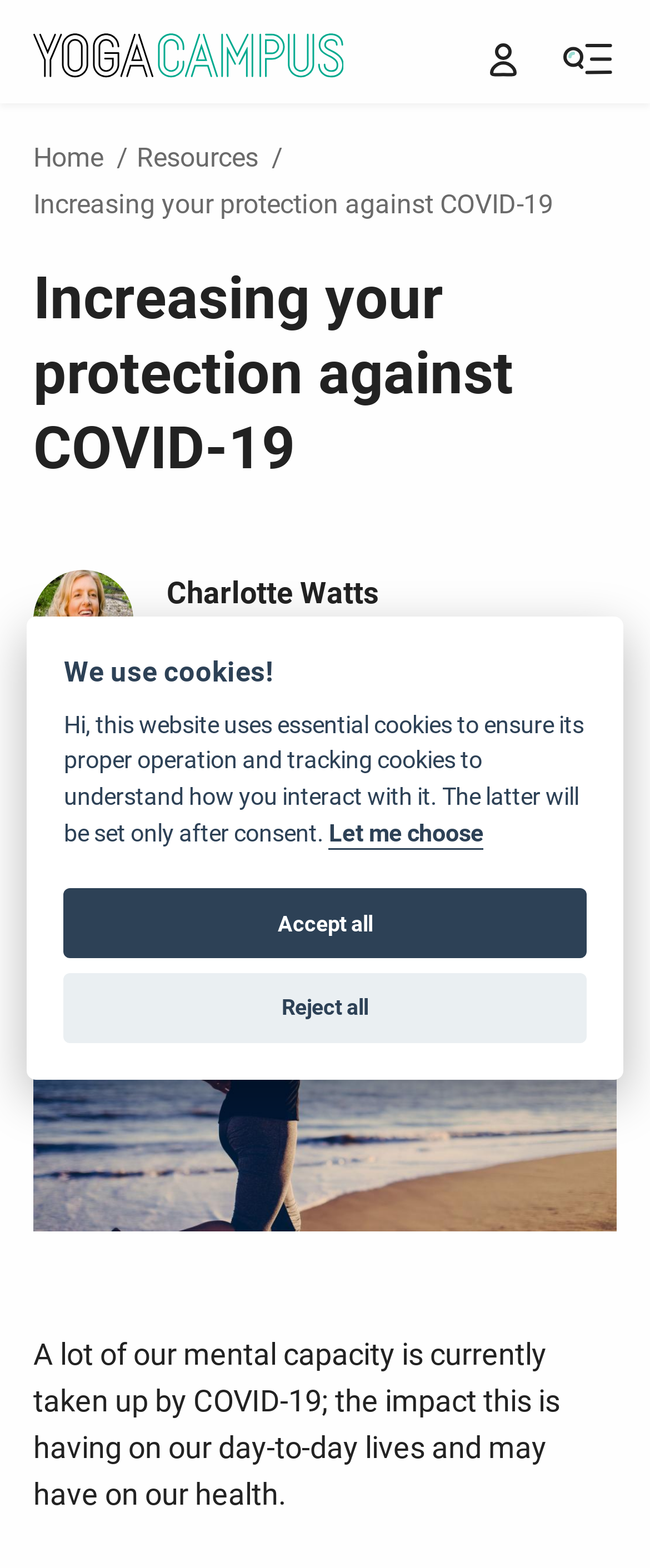Respond to the following question using a concise word or phrase: 
What social media platforms are available for sharing?

Facebook, Pinterest, Email